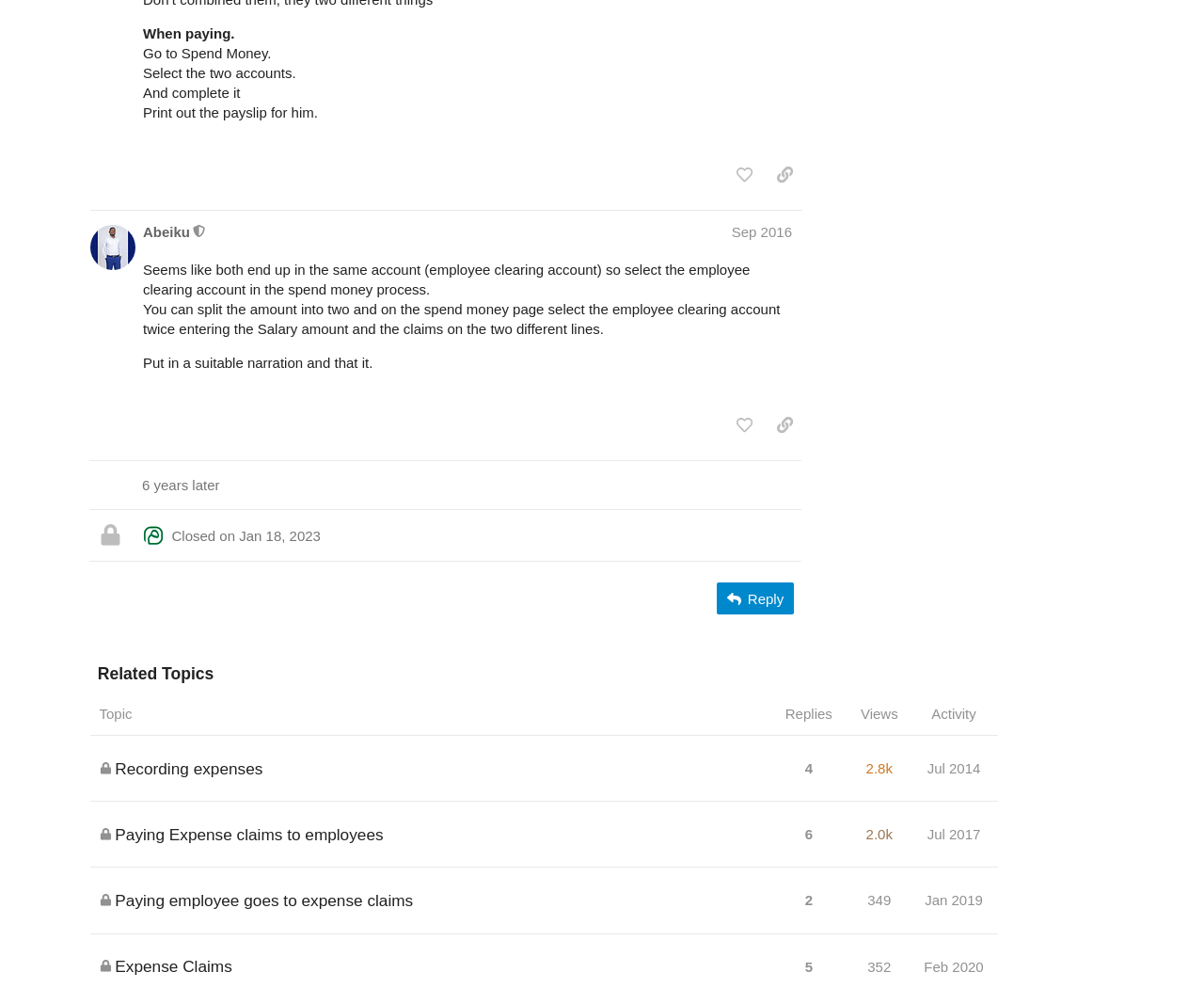Please give a one-word or short phrase response to the following question: 
Who is the moderator of this forum?

Abeiku